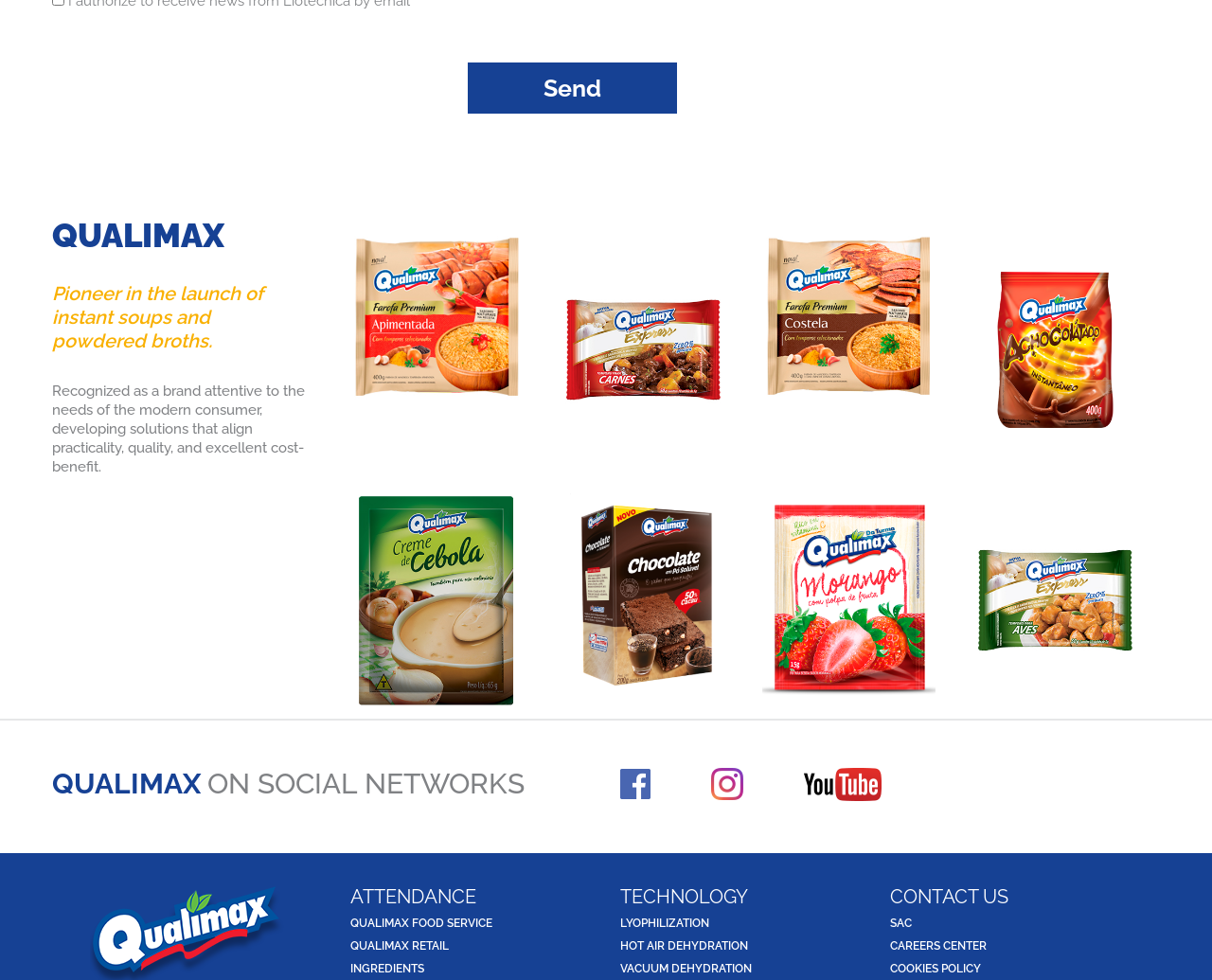Please find the bounding box for the UI element described by: "Mixing and filling".

[0.512, 0.858, 0.605, 0.871]